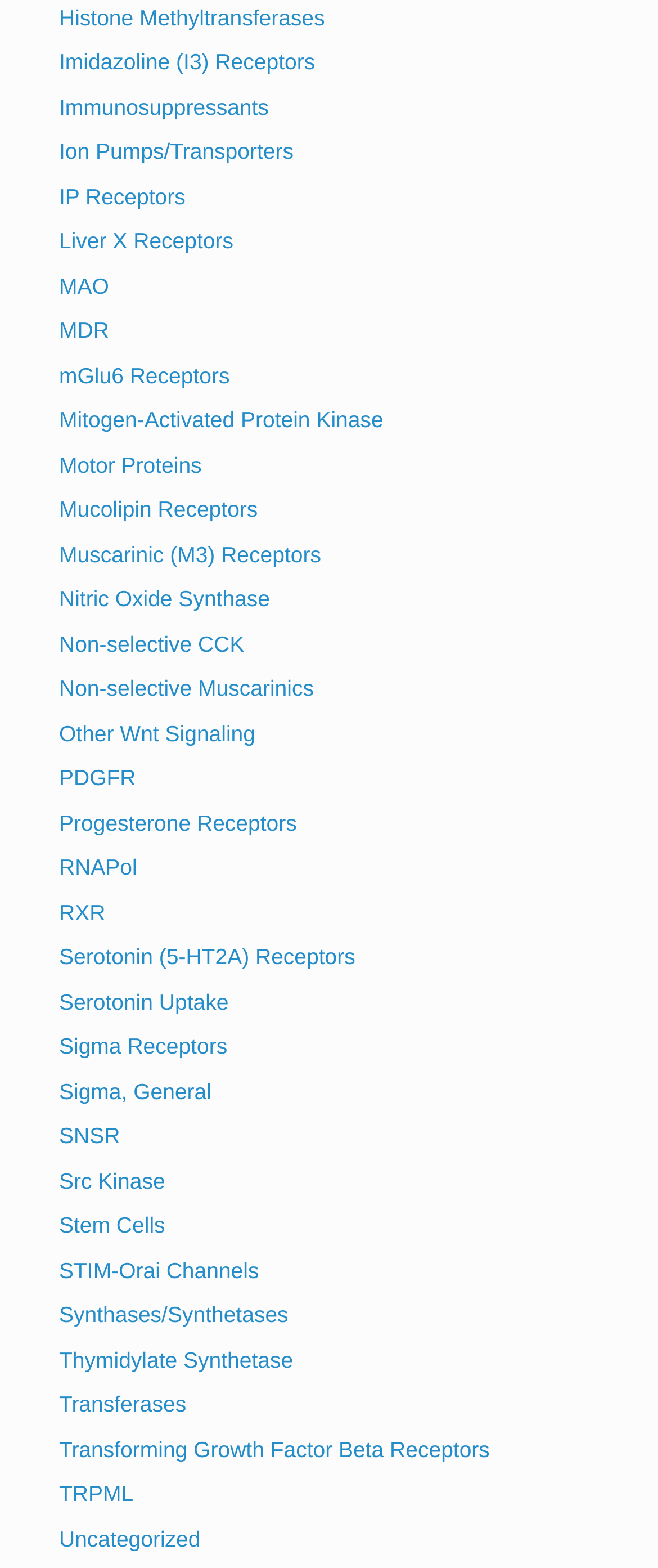Please determine the bounding box coordinates of the area that needs to be clicked to complete this task: 'Share this story on social media'. The coordinates must be four float numbers between 0 and 1, formatted as [left, top, right, bottom].

None